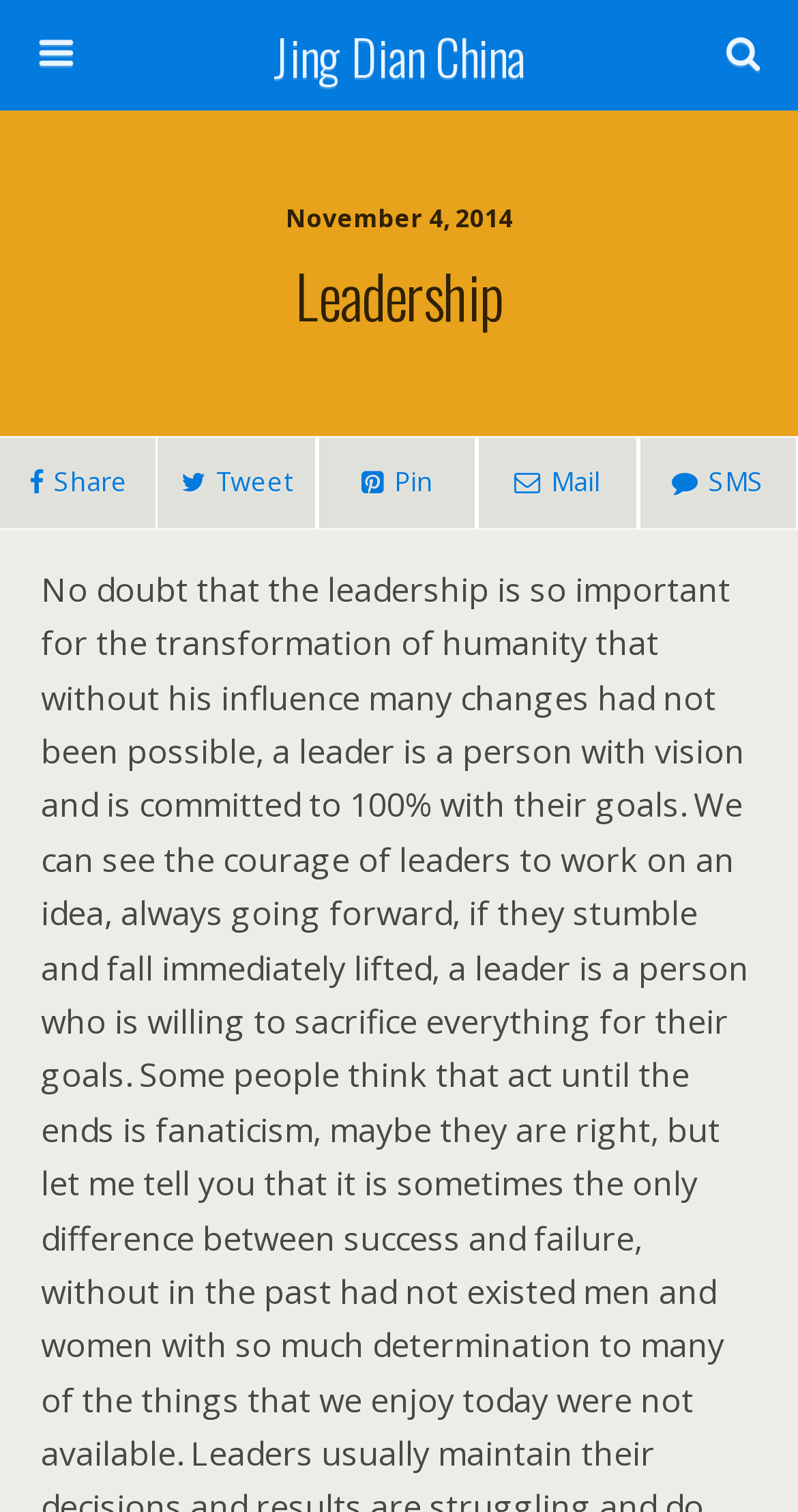Kindly respond to the following question with a single word or a brief phrase: 
How many social media sharing links are available?

4